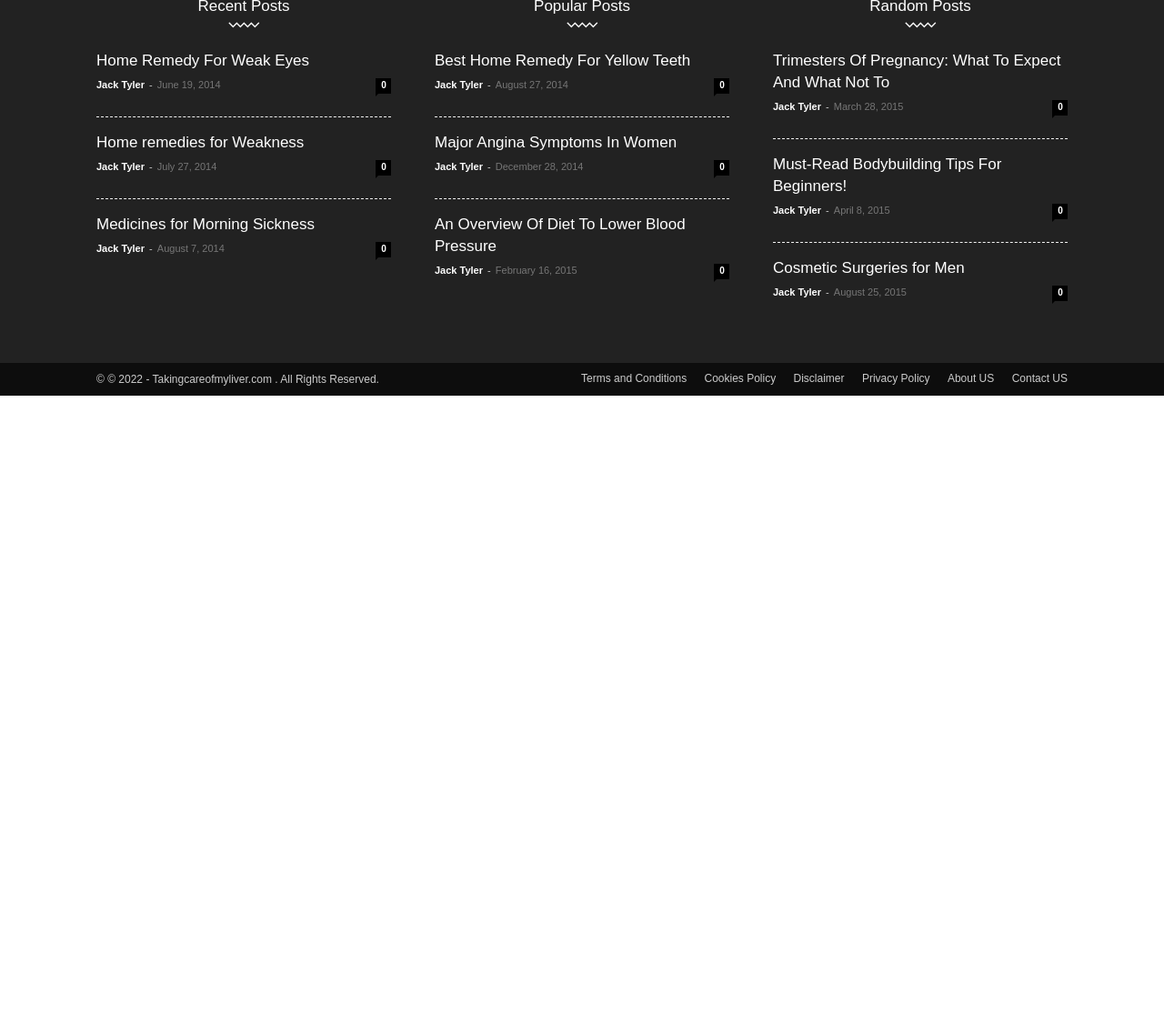Extract the bounding box of the UI element described as: "Jack Tyler".

[0.083, 0.944, 0.124, 0.955]